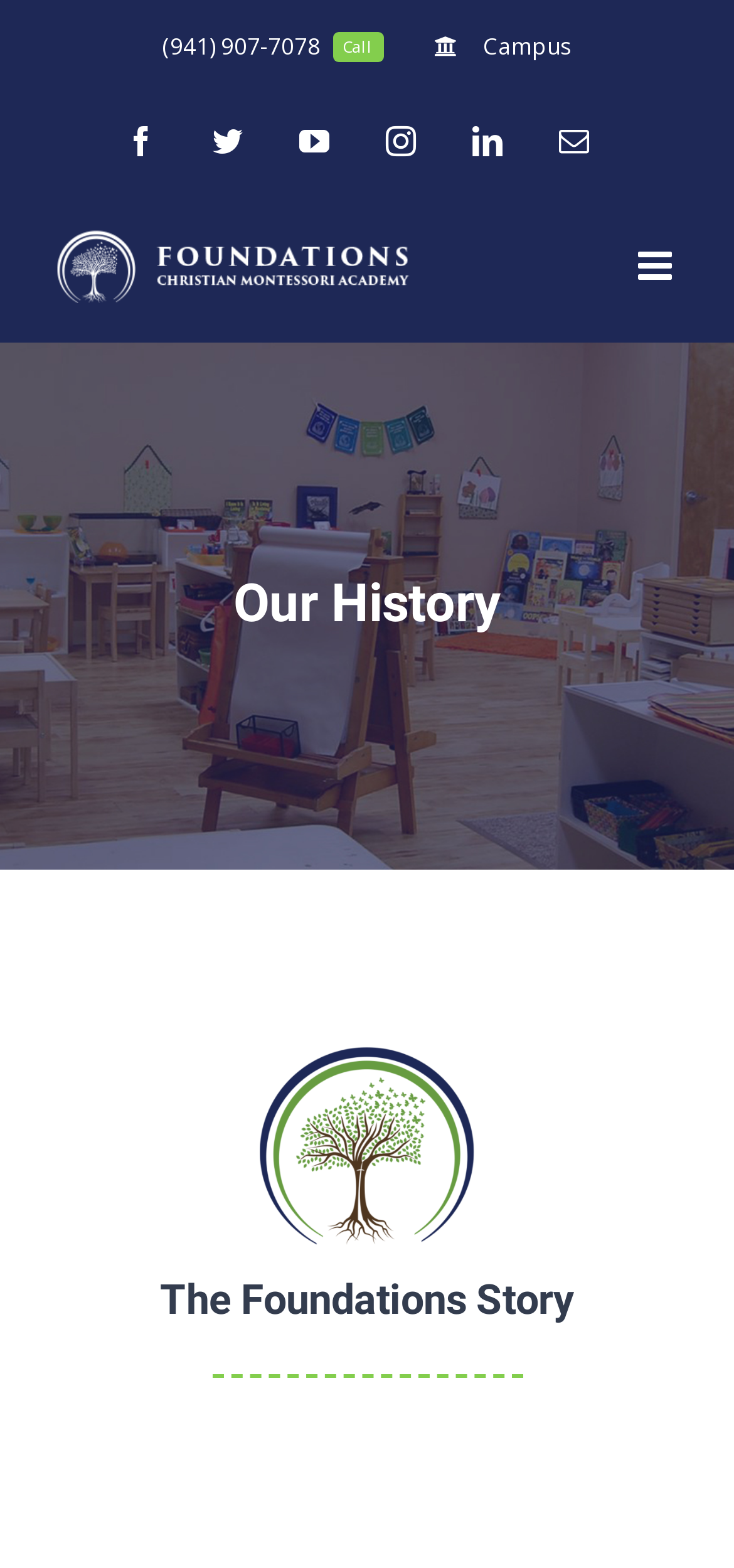Pinpoint the bounding box coordinates of the clickable area necessary to execute the following instruction: "Open Facebook page". The coordinates should be given as four float numbers between 0 and 1, namely [left, top, right, bottom].

[0.172, 0.08, 0.213, 0.1]